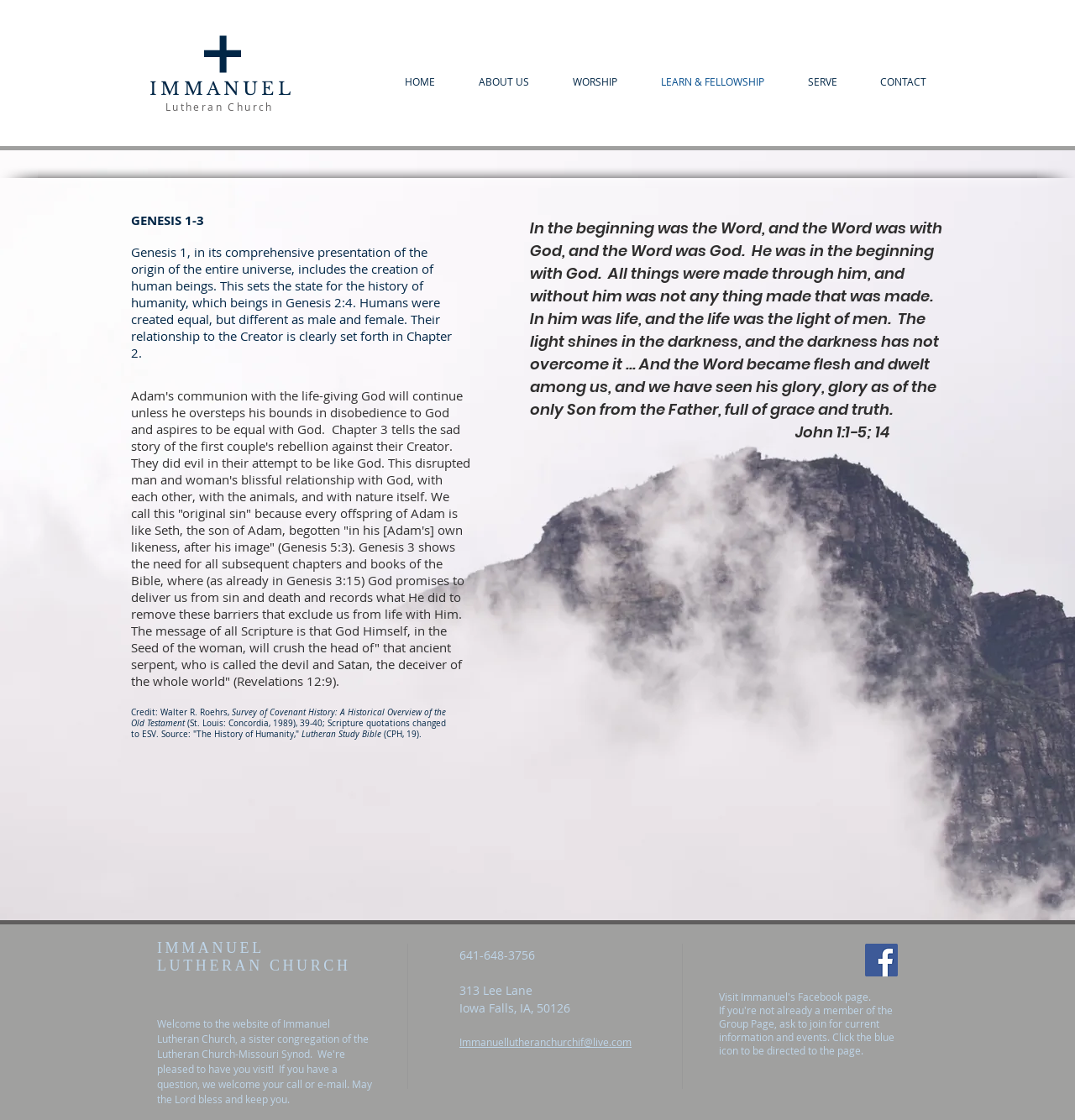Provide your answer in one word or a succinct phrase for the question: 
What is the name of the church?

Immanuel Lutheran Church